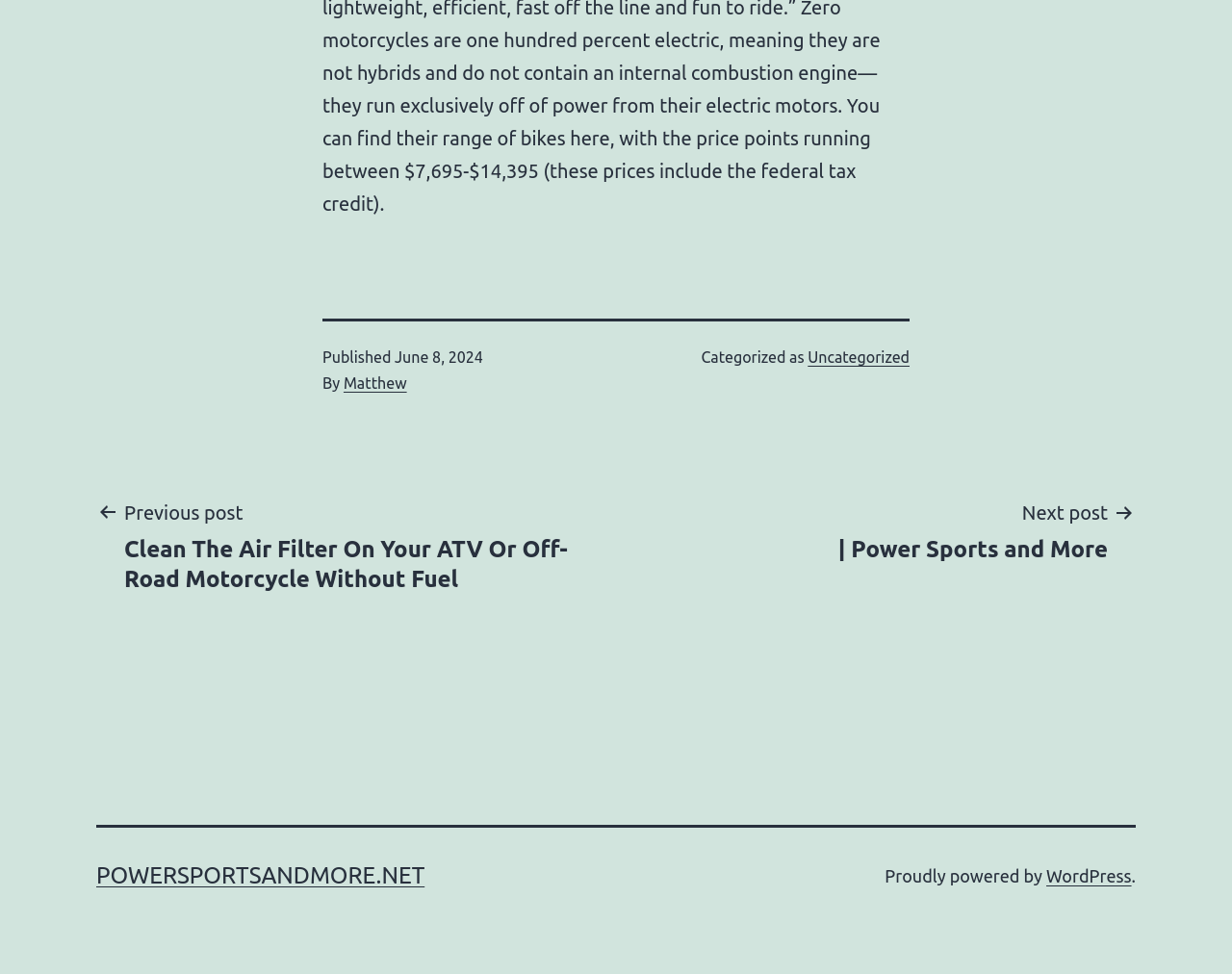Bounding box coordinates should be provided in the format (top-left x, top-left y, bottom-right x, bottom-right y) with all values between 0 and 1. Identify the bounding box for this UI element: StarDustCasino.com

None